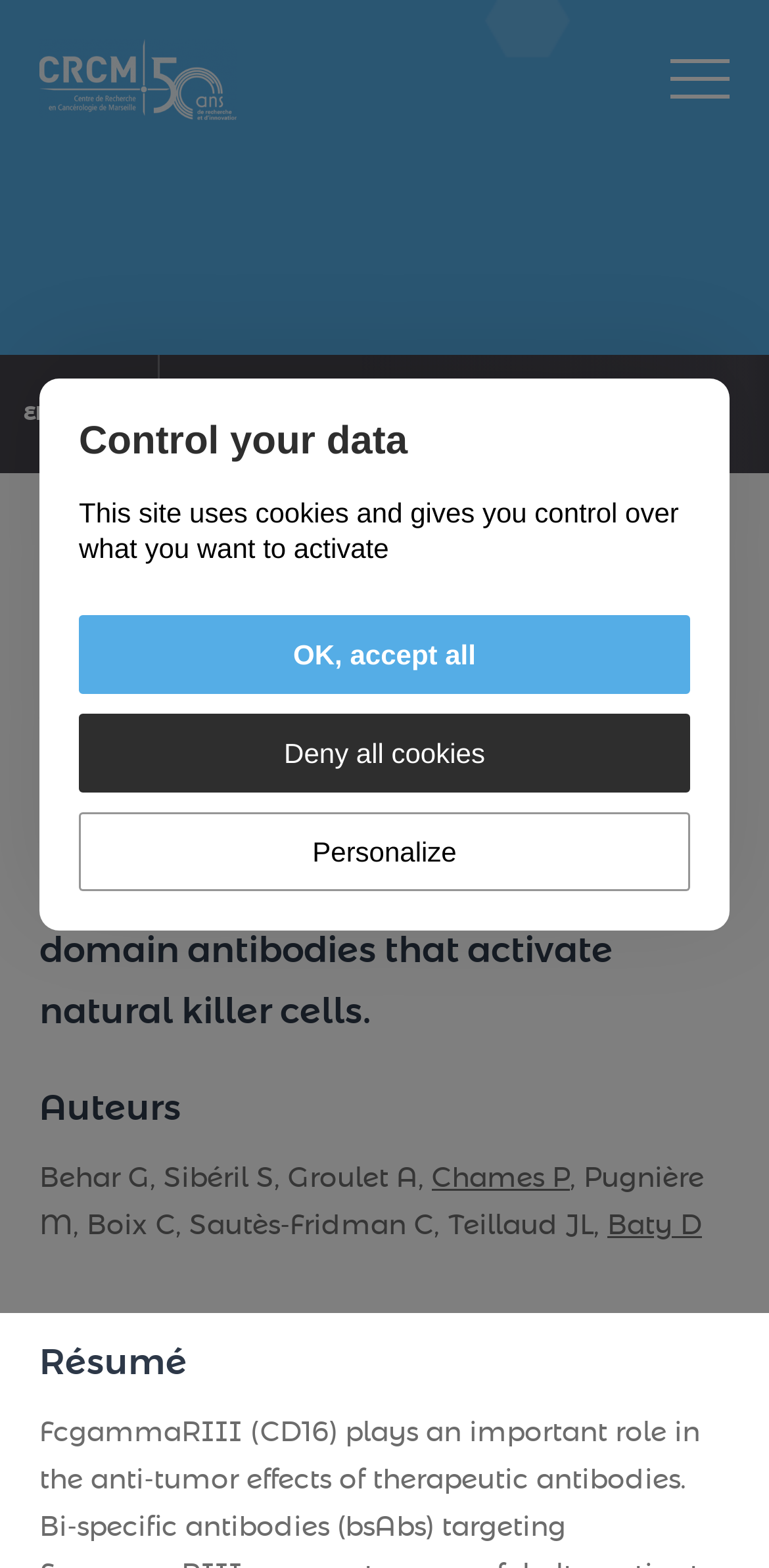Determine the bounding box coordinates of the clickable region to execute the instruction: "Click on the 'Creating Holiday Magic: Family-Friendly Home Organization Tips' link". The coordinates should be four float numbers between 0 and 1, denoted as [left, top, right, bottom].

None